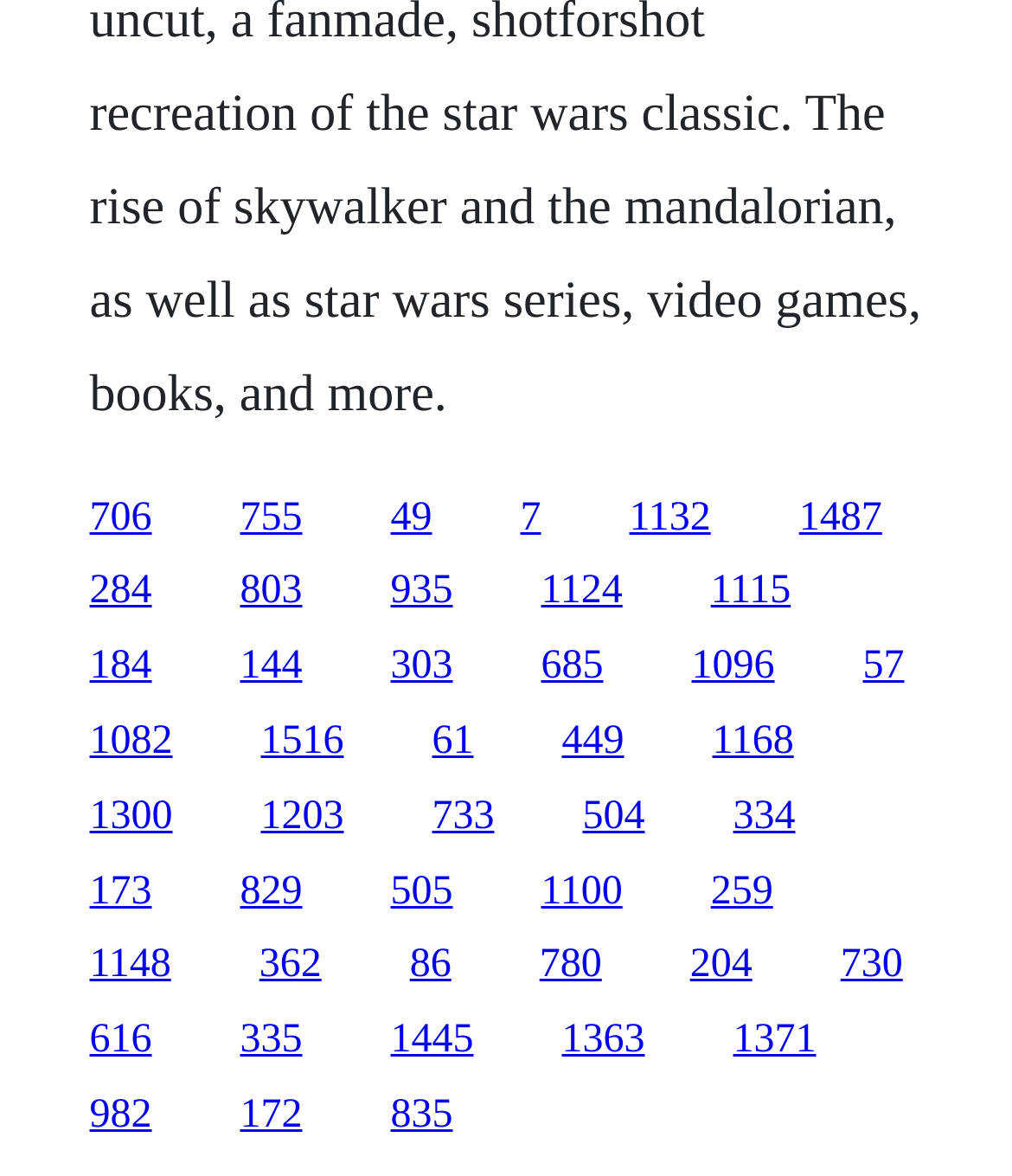Given the webpage screenshot, identify the bounding box of the UI element that matches this description: "284".

[0.088, 0.484, 0.15, 0.522]